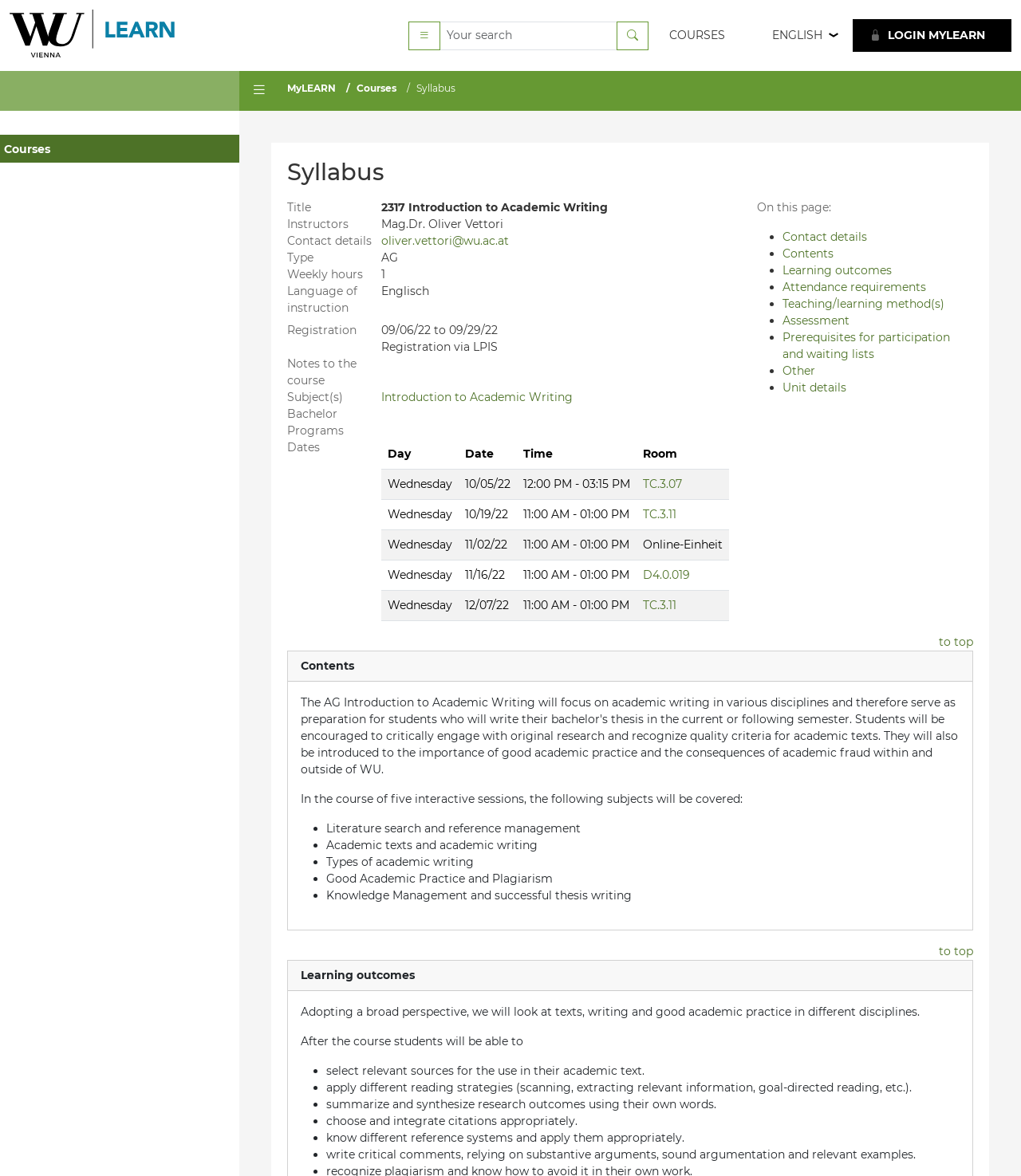Determine the bounding box coordinates of the area to click in order to meet this instruction: "Click the Genesis to Revelation Logo".

None